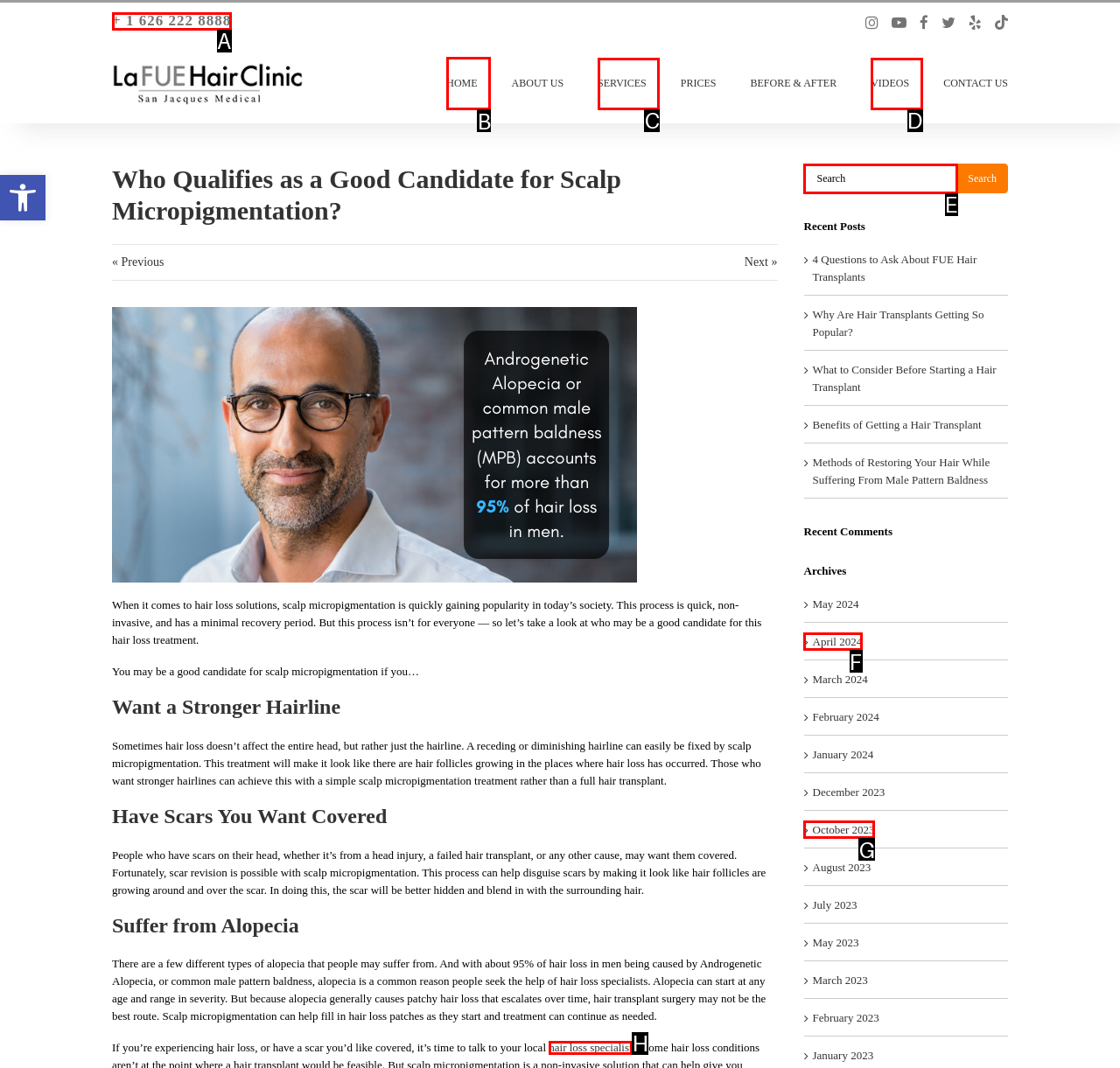Choose the HTML element you need to click to achieve the following task: Click the 'HOME' link
Respond with the letter of the selected option from the given choices directly.

B